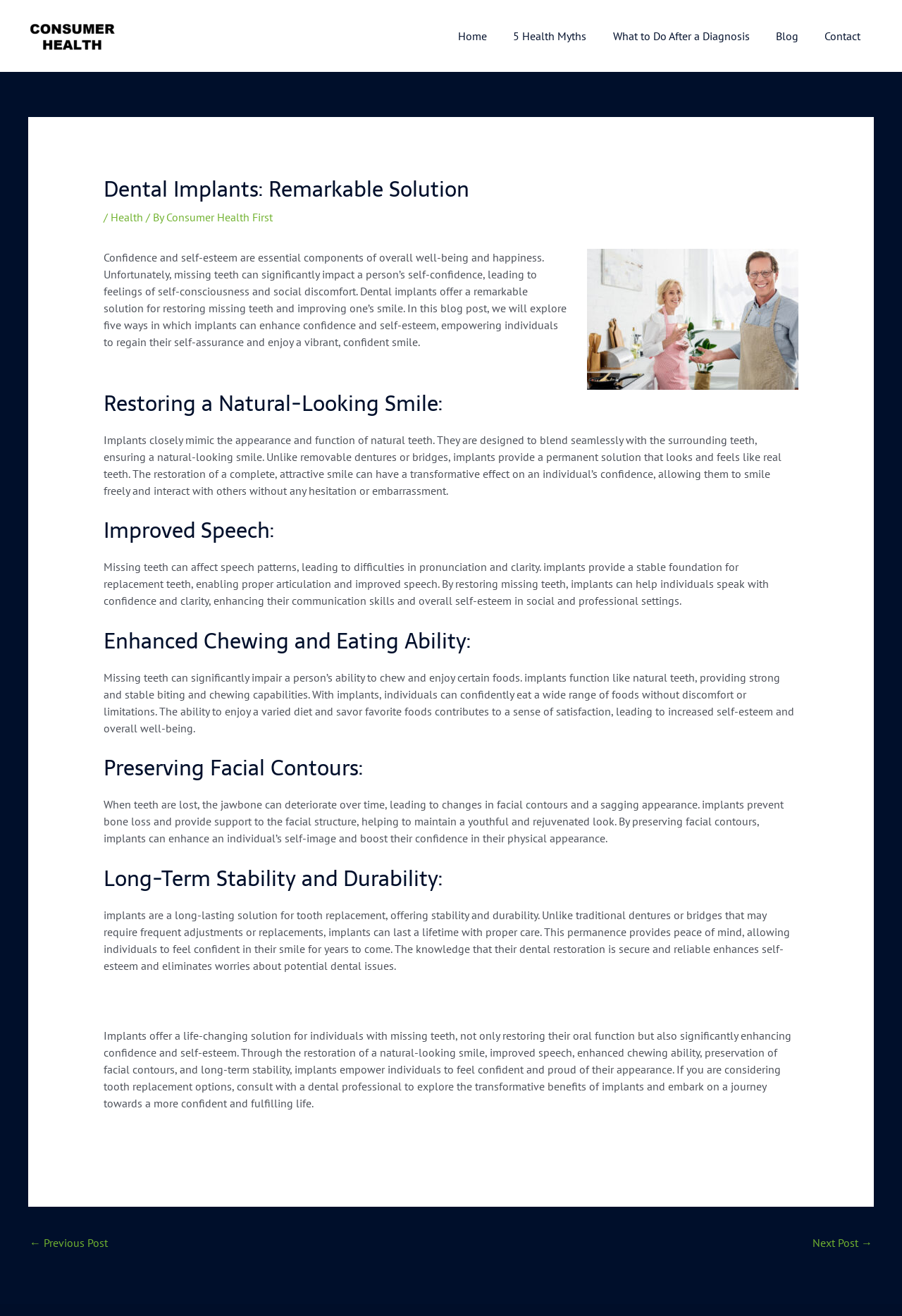Create an elaborate caption for the webpage.

This webpage is about dental implants, specifically highlighting their benefits in restoring missing teeth and improving one's smile. At the top left corner, there is a logo and a link to "Consumer Health First". Above the main content, there is a navigation bar with links to "Home", "5 Health Myths", "What to Do After a Diagnosis", "Blog", and "Contact".

The main content is divided into sections, each with a heading and a descriptive paragraph. The first section introduces the importance of confidence and self-esteem, and how dental implants can provide a remarkable solution for restoring missing teeth and improving one's smile. The subsequent sections discuss the benefits of dental implants in more detail, including restoring a natural-looking smile, improving speech, enhancing chewing and eating ability, preserving facial contours, and providing long-term stability and durability.

Throughout the main content, there are five headings that break up the text into distinct sections. The text is well-structured and easy to follow, with each section building on the previous one to provide a comprehensive overview of the benefits of dental implants. At the bottom of the page, there is a post navigation section with links to the previous and next posts.

Overall, the webpage is well-organized and easy to navigate, with a clear focus on educating readers about the benefits of dental implants. The text is informative and engaging, making it a valuable resource for anyone considering tooth replacement options.